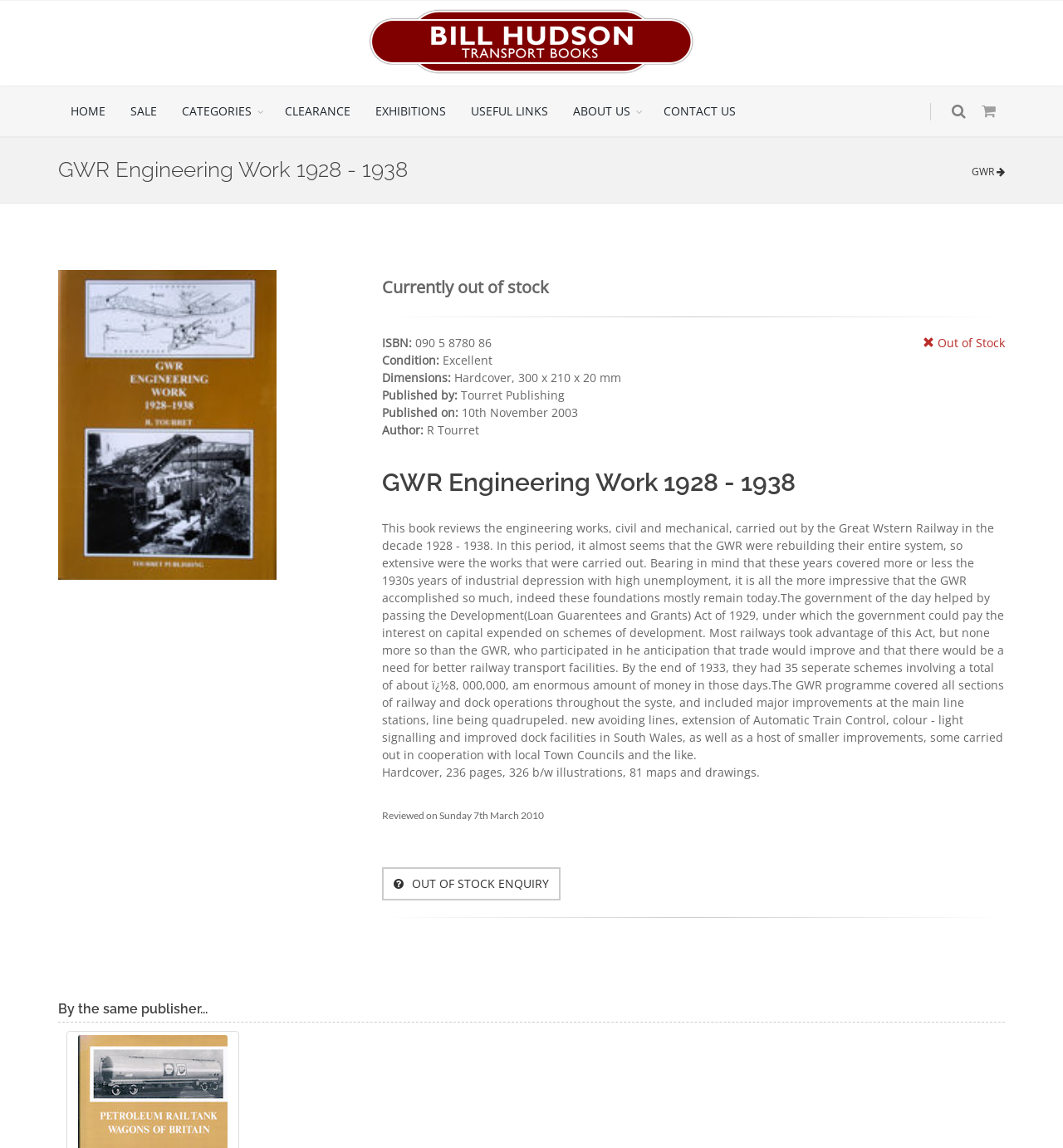Determine the bounding box coordinates of the clickable element necessary to fulfill the instruction: "Open/Close Menu". Provide the coordinates as four float numbers within the 0 to 1 range, i.e., [left, top, right, bottom].

None